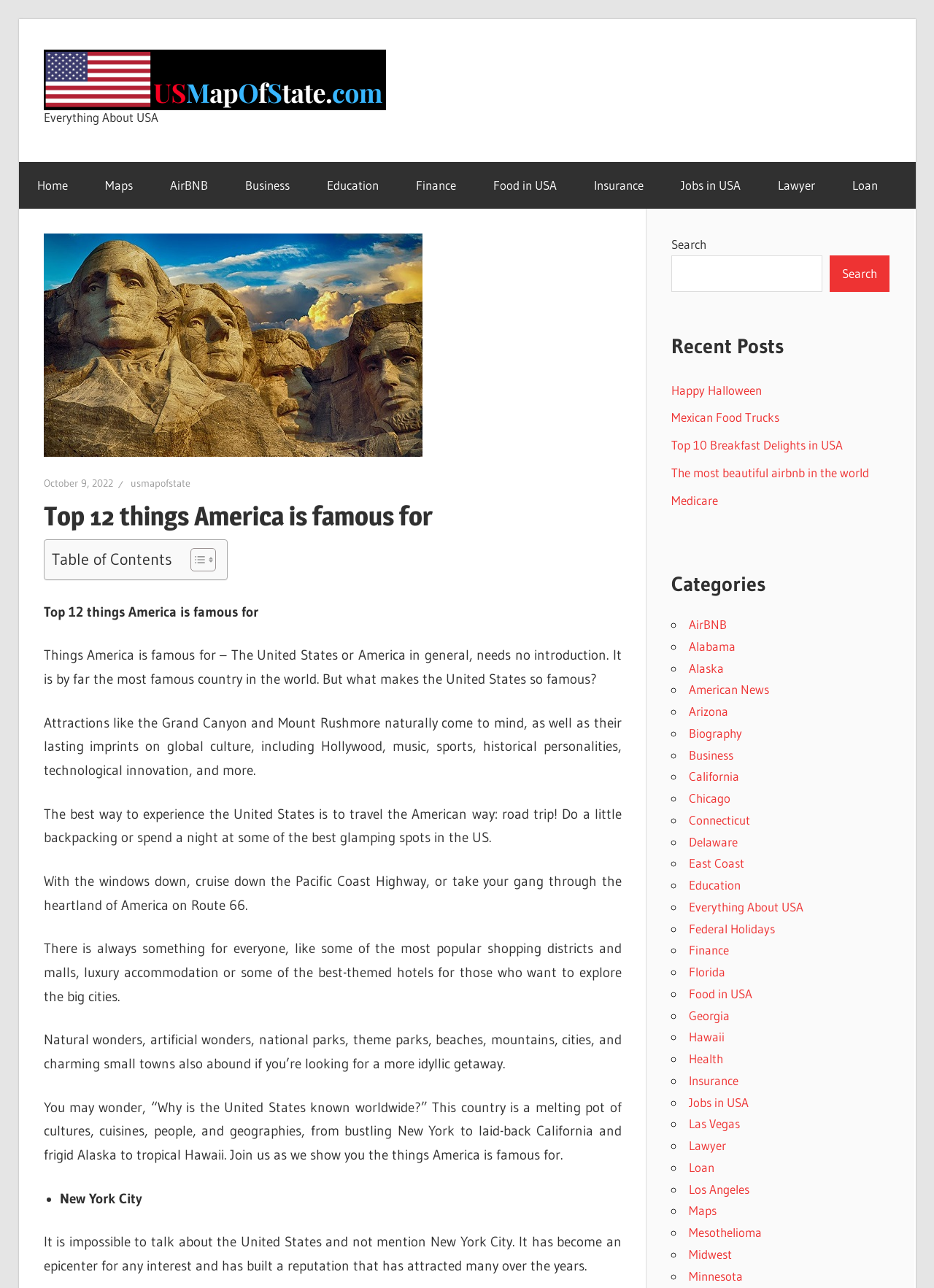Please specify the coordinates of the bounding box for the element that should be clicked to carry out this instruction: "Toggle the table of content". The coordinates must be four float numbers between 0 and 1, formatted as [left, top, right, bottom].

[0.192, 0.425, 0.227, 0.444]